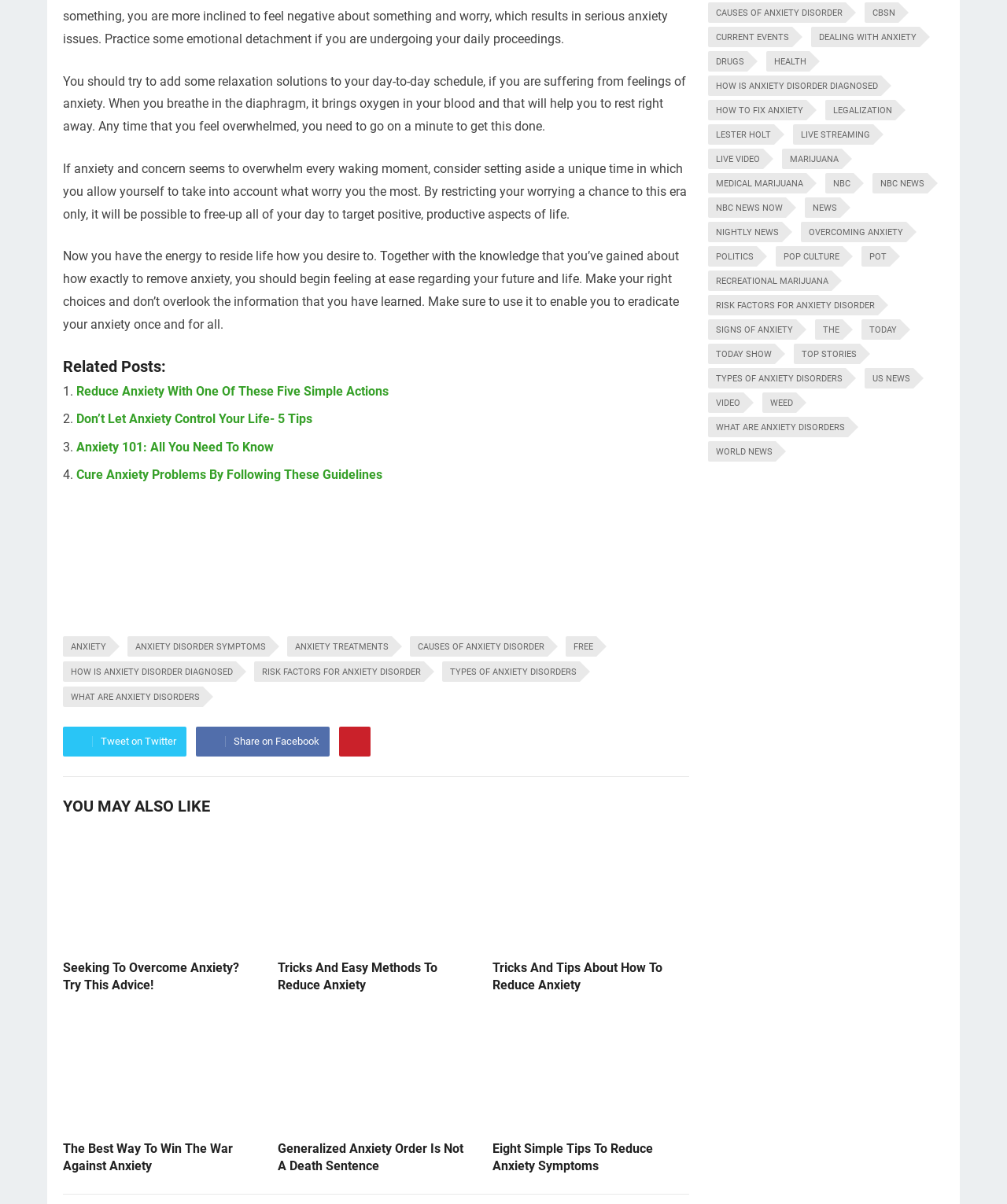Please find the bounding box coordinates (top-left x, top-left y, bottom-right x, bottom-right y) in the screenshot for the UI element described as follows: Tweet on Twitter

[0.062, 0.603, 0.185, 0.628]